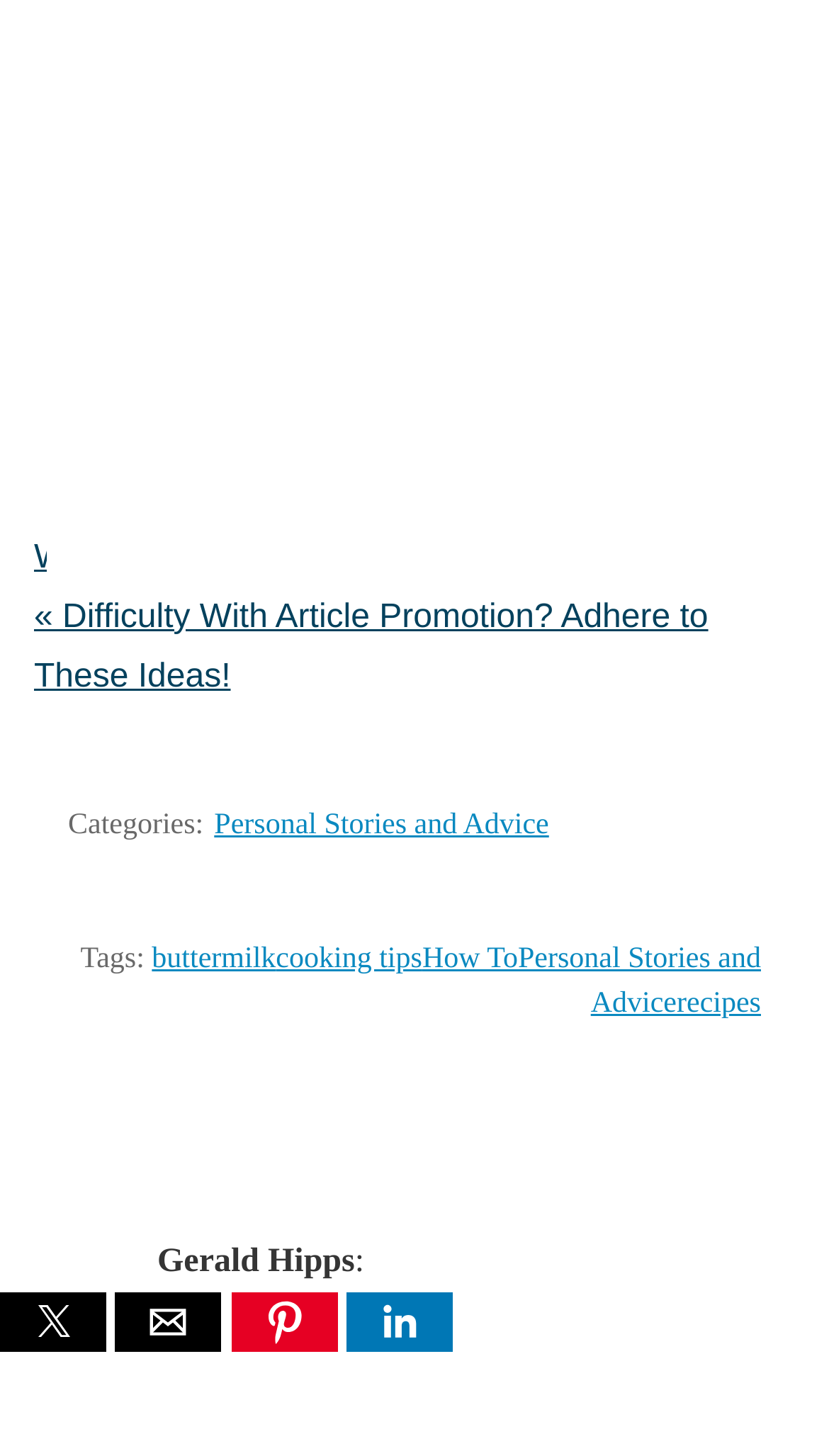Given the description of a UI element: "theme", identify the bounding box coordinates of the matching element in the webpage screenshot.

None